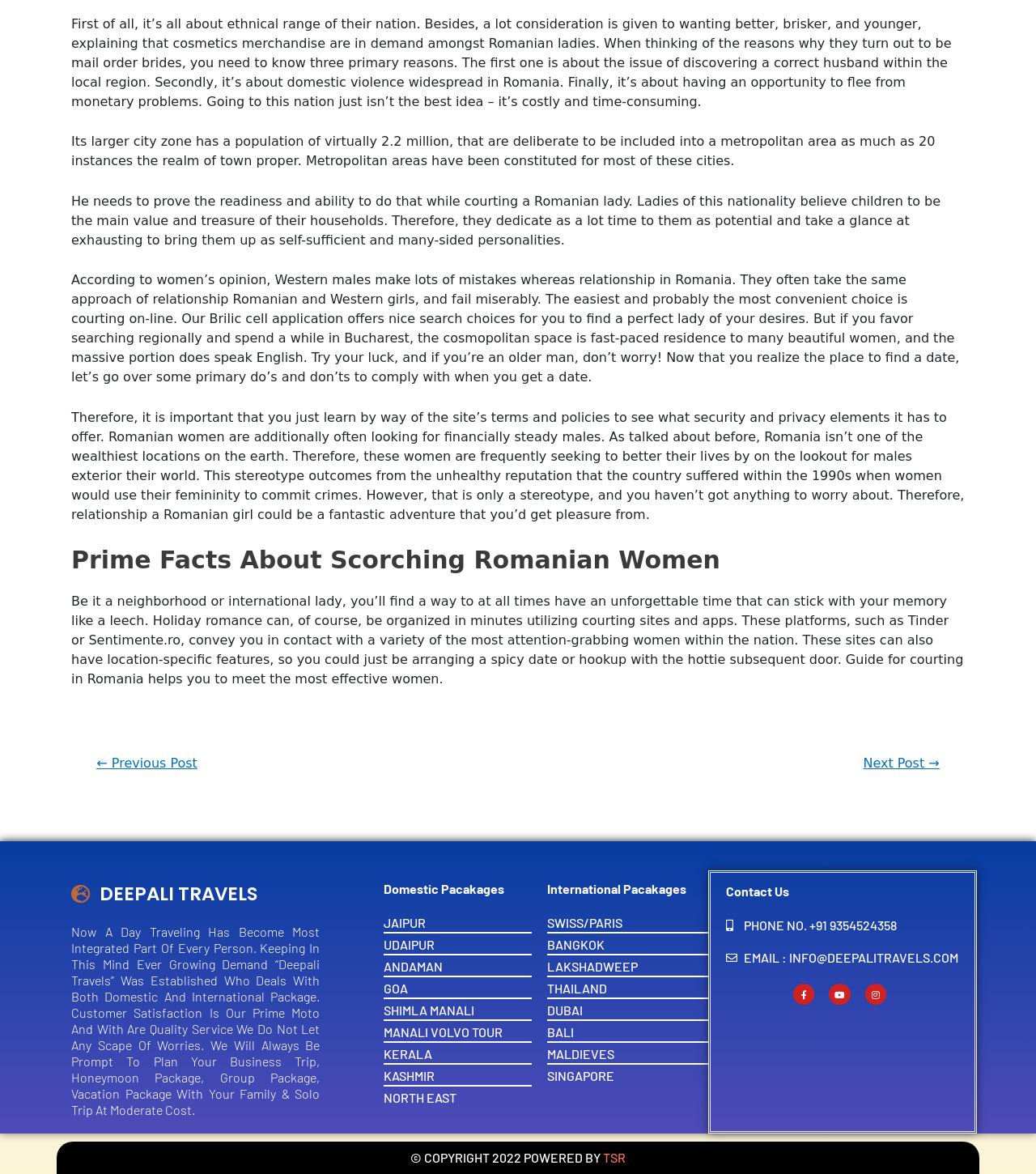Answer the question below with a single word or a brief phrase: 
How many international packages are offered by Deepali Travels?

8